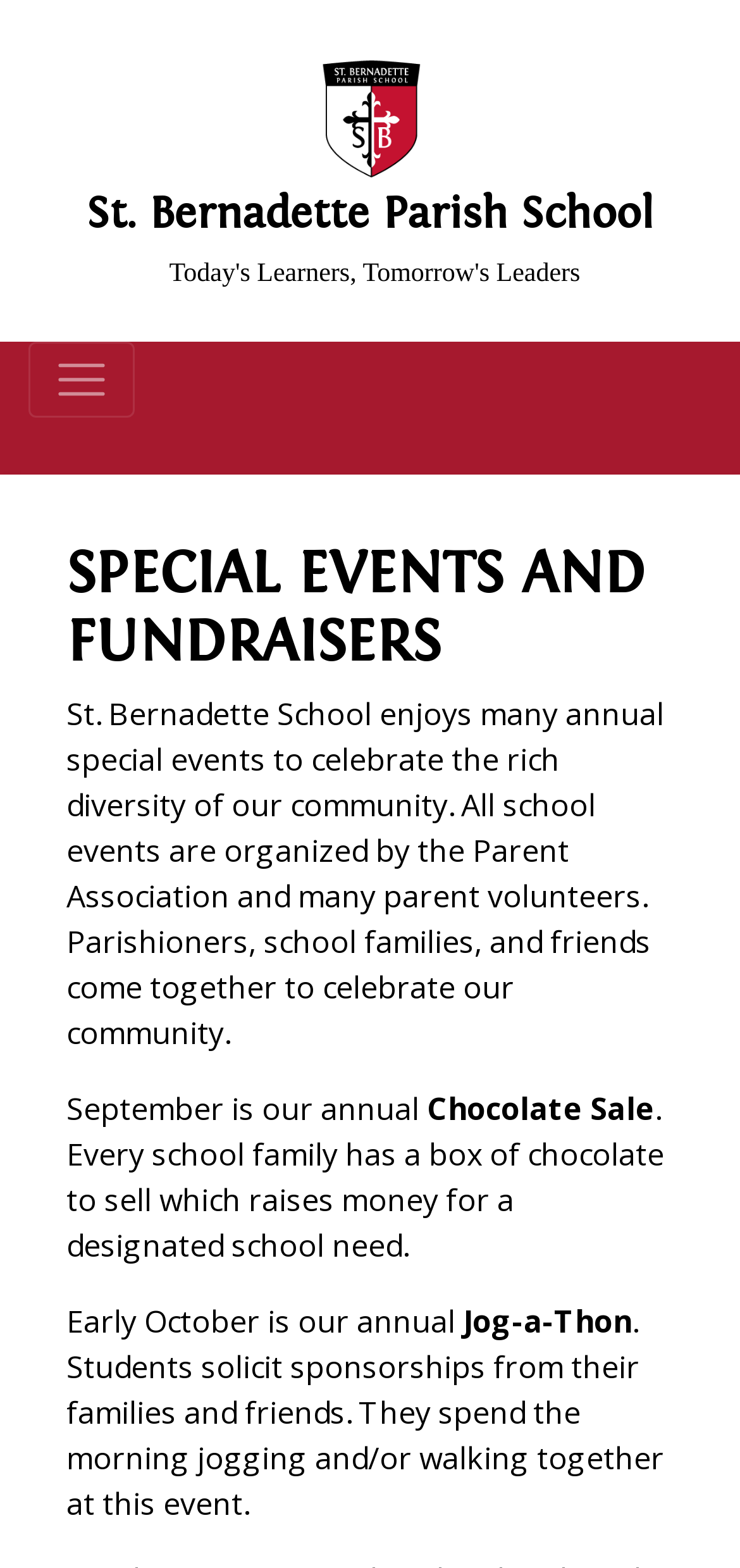Bounding box coordinates must be specified in the format (top-left x, top-left y, bottom-right x, bottom-right y). All values should be floating point numbers between 0 and 1. What are the bounding box coordinates of the UI element described as: St. Bernadette Parish

[0.0, 0.671, 0.628, 0.712]